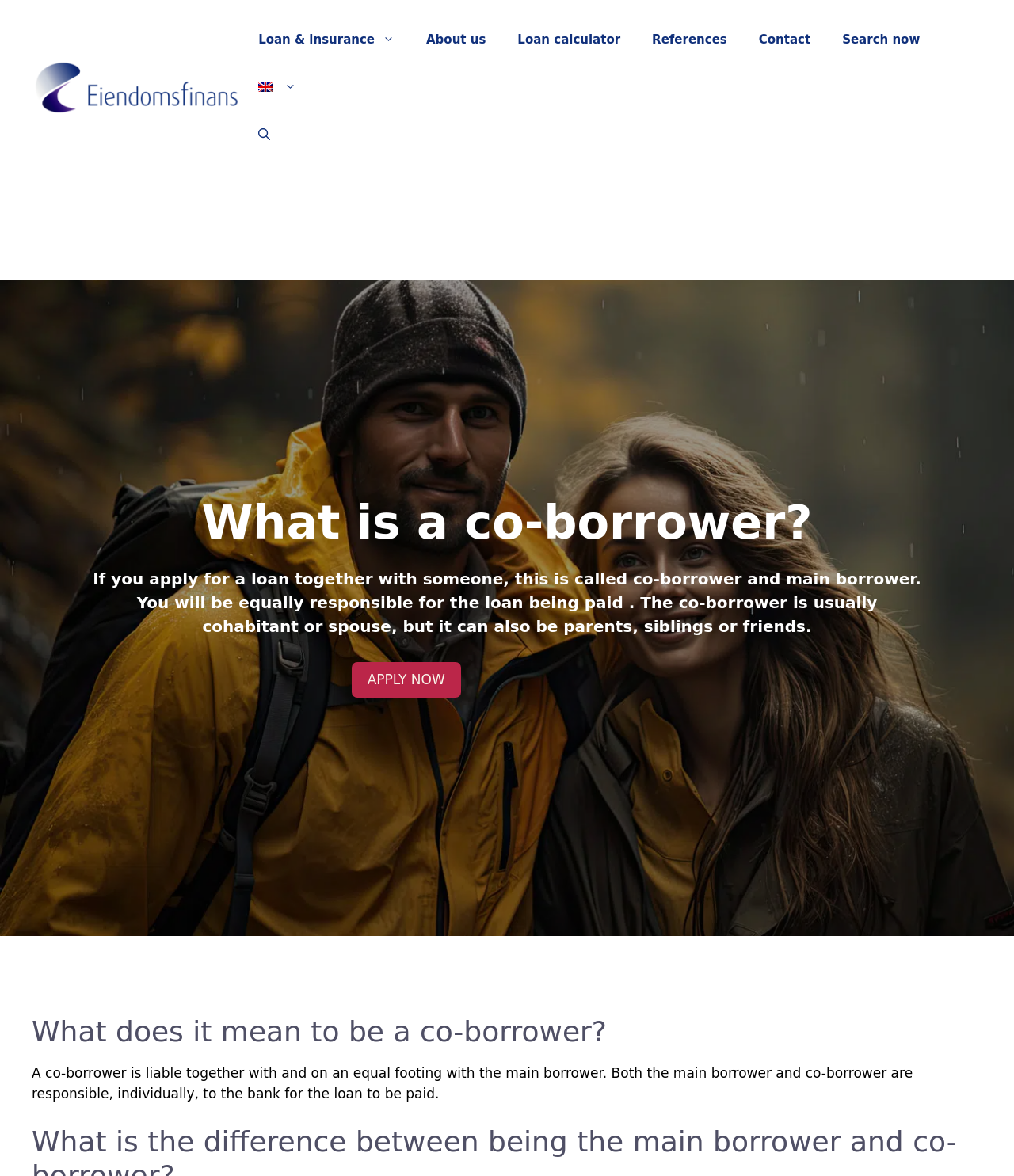What is the responsibility of a co-borrower?
Can you provide a detailed and comprehensive answer to the question?

Based on the webpage content, a co-borrower is liable together with and on an equal footing with the main borrower, which means they are equally responsible for the loan being paid. This information is provided in the paragraph that explains what it means to be a co-borrower.